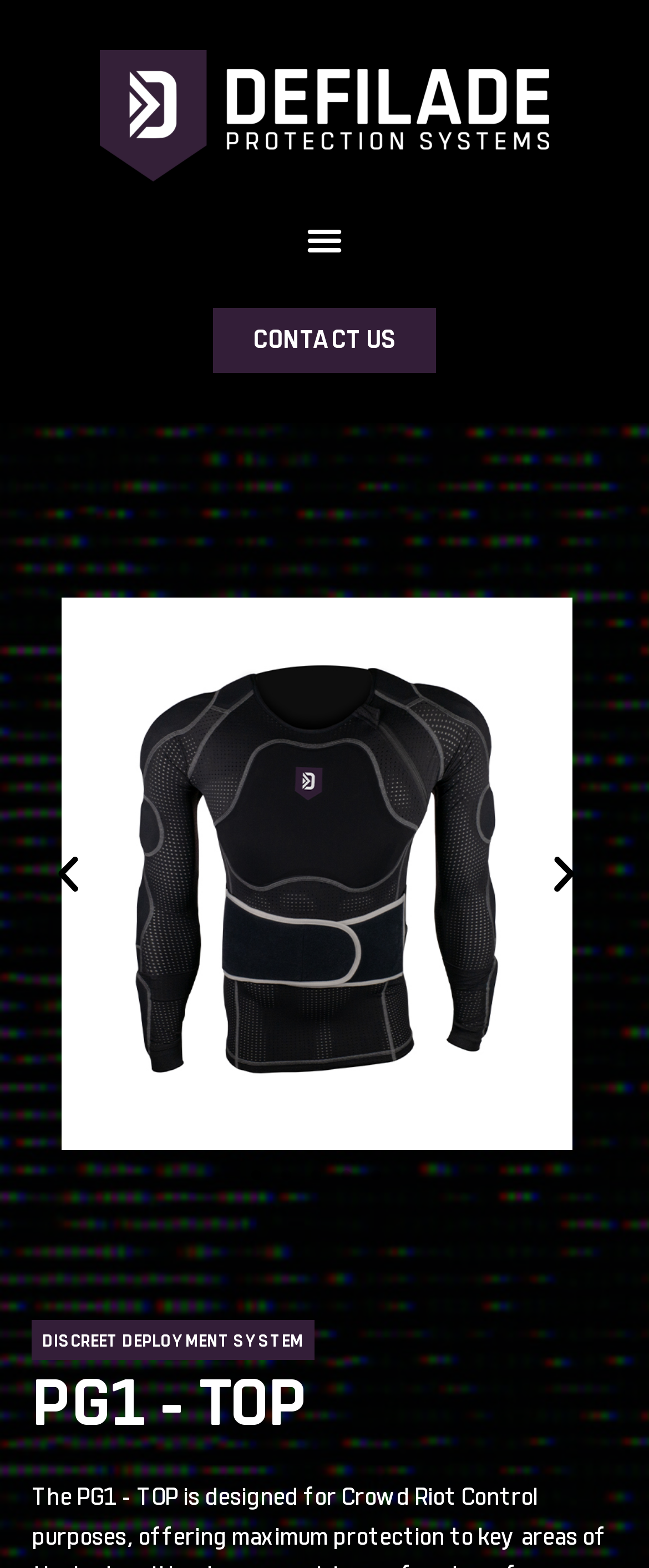Provide your answer to the question using just one word or phrase: What is the name of the system shown on the webpage?

DDS PG1 TOP